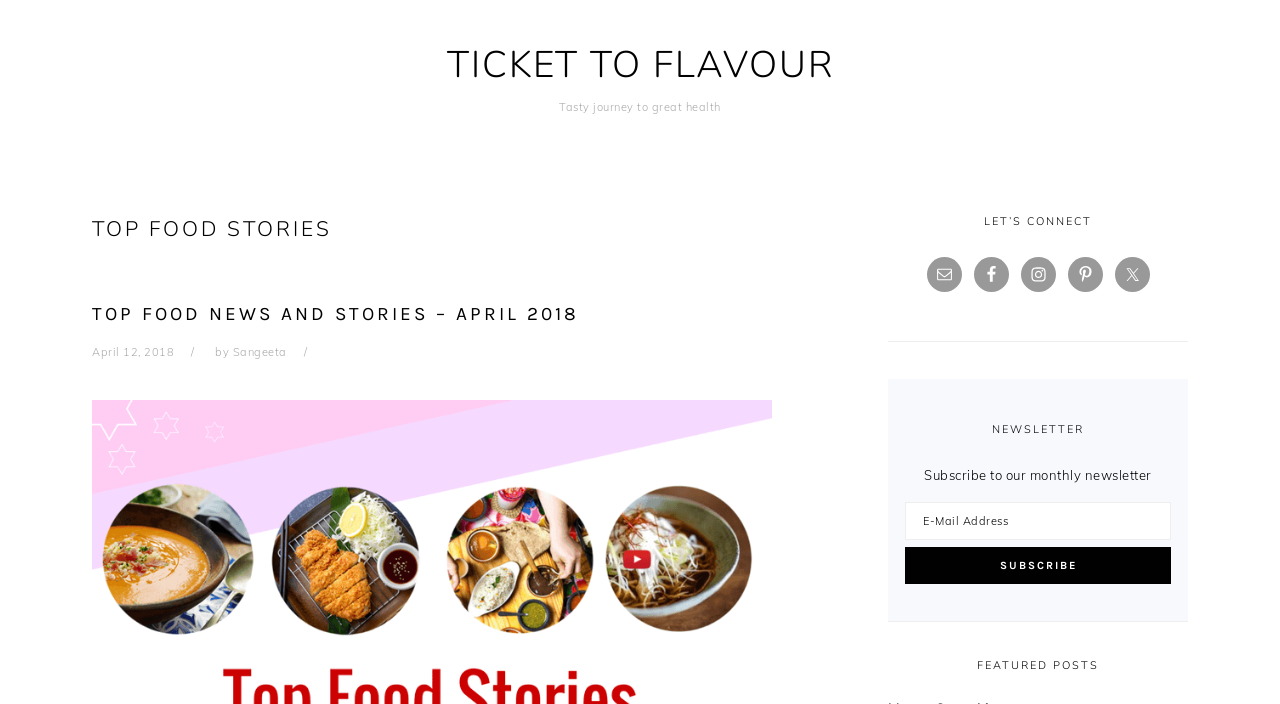What is the title of the top food story?
Give a detailed response to the question by analyzing the screenshot.

The title of the top food story can be found in the main content area of the webpage, where it says 'TOP FOOD NEWS AND STORIES – APRIL 2018' in a heading element.